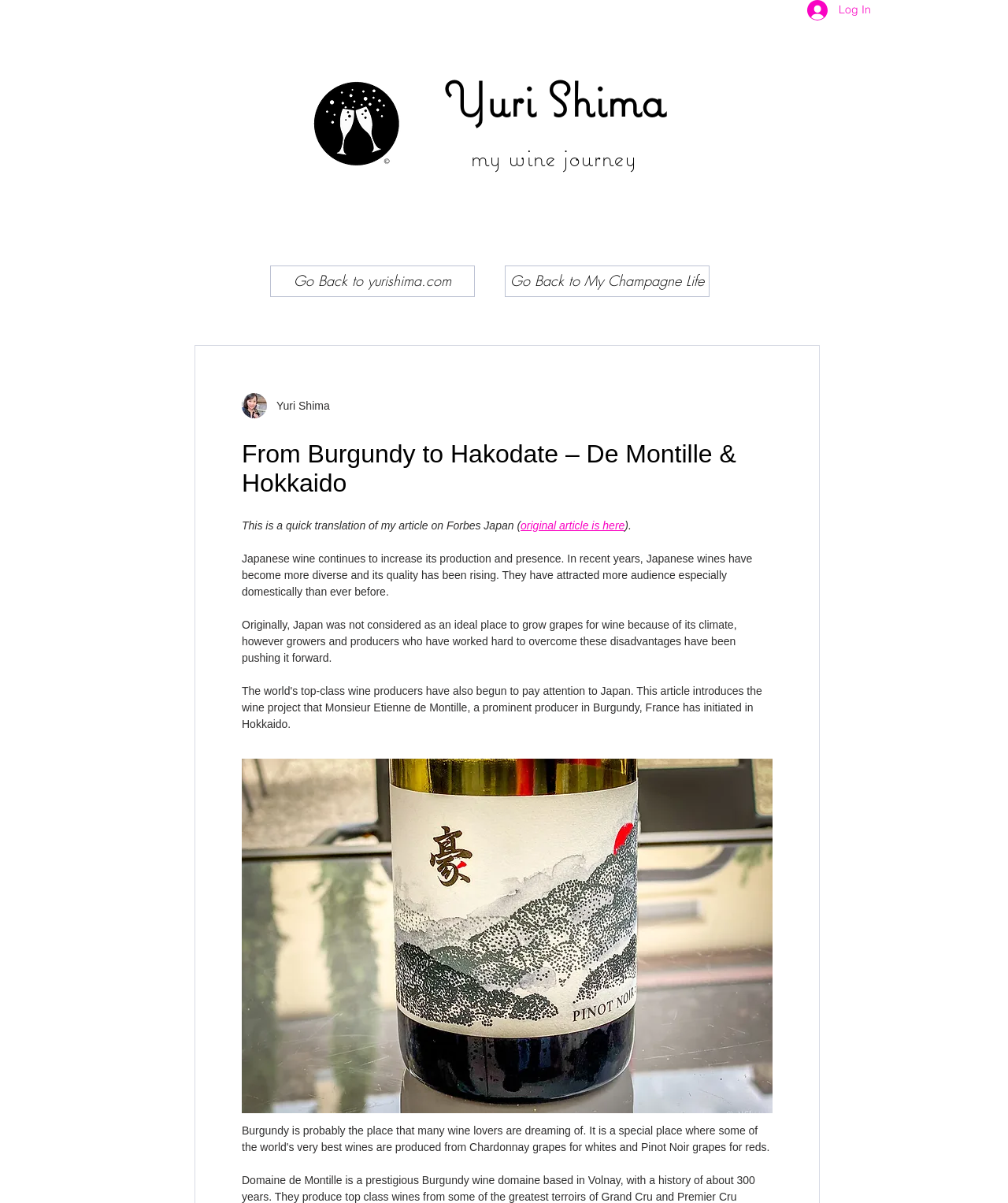What is the purpose of the button at the bottom? Refer to the image and provide a one-word or short phrase answer.

Unknown